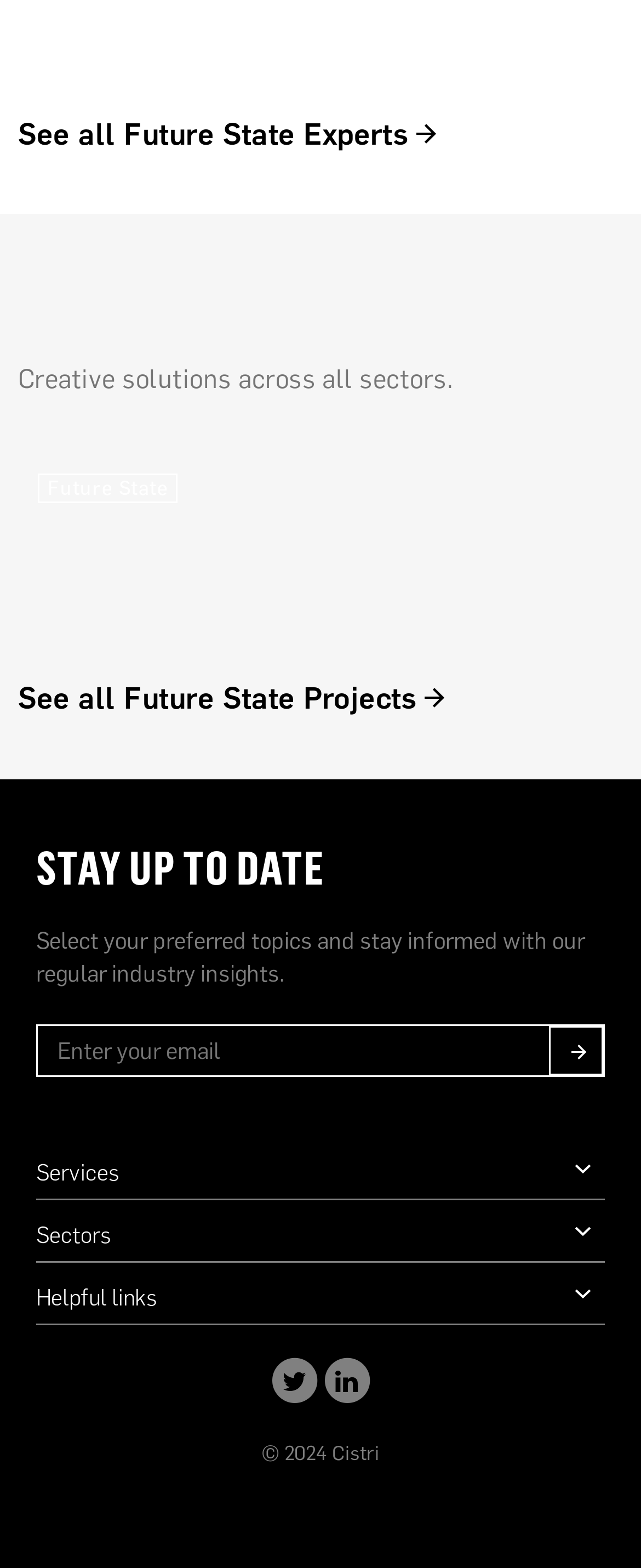Pinpoint the bounding box coordinates of the area that must be clicked to complete this instruction: "View Future State Experts".

[0.028, 0.028, 0.972, 0.094]